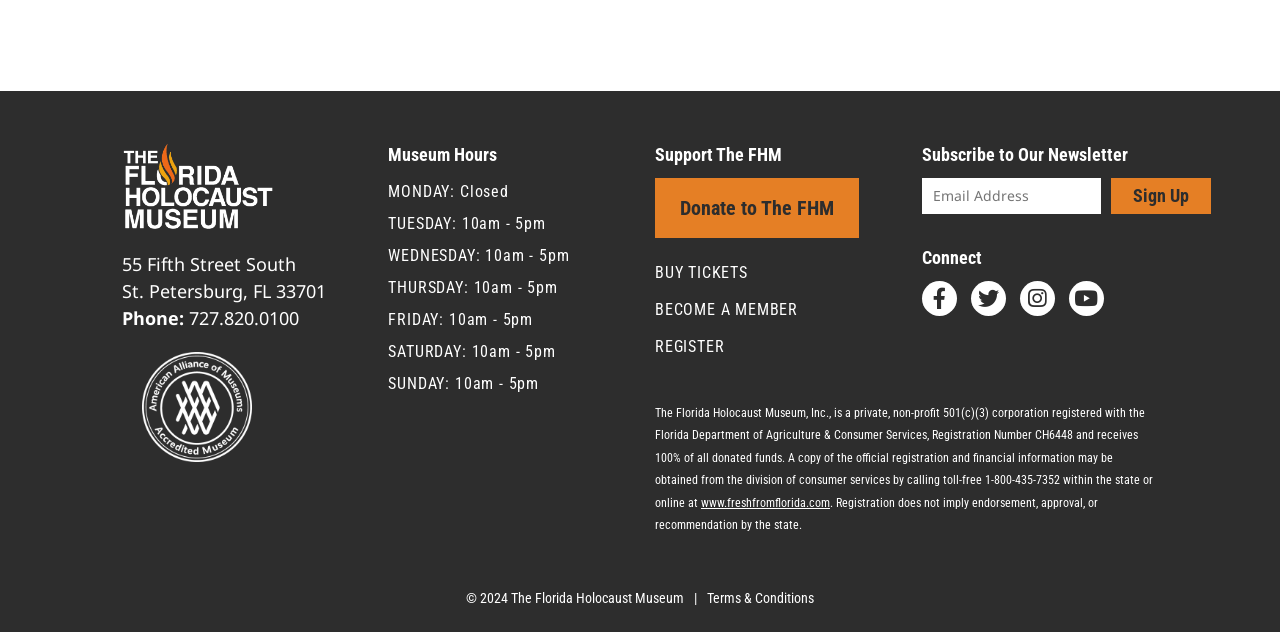Answer the question below with a single word or a brief phrase: 
What is the copyright year of The Florida Holocaust Museum's website?

2024